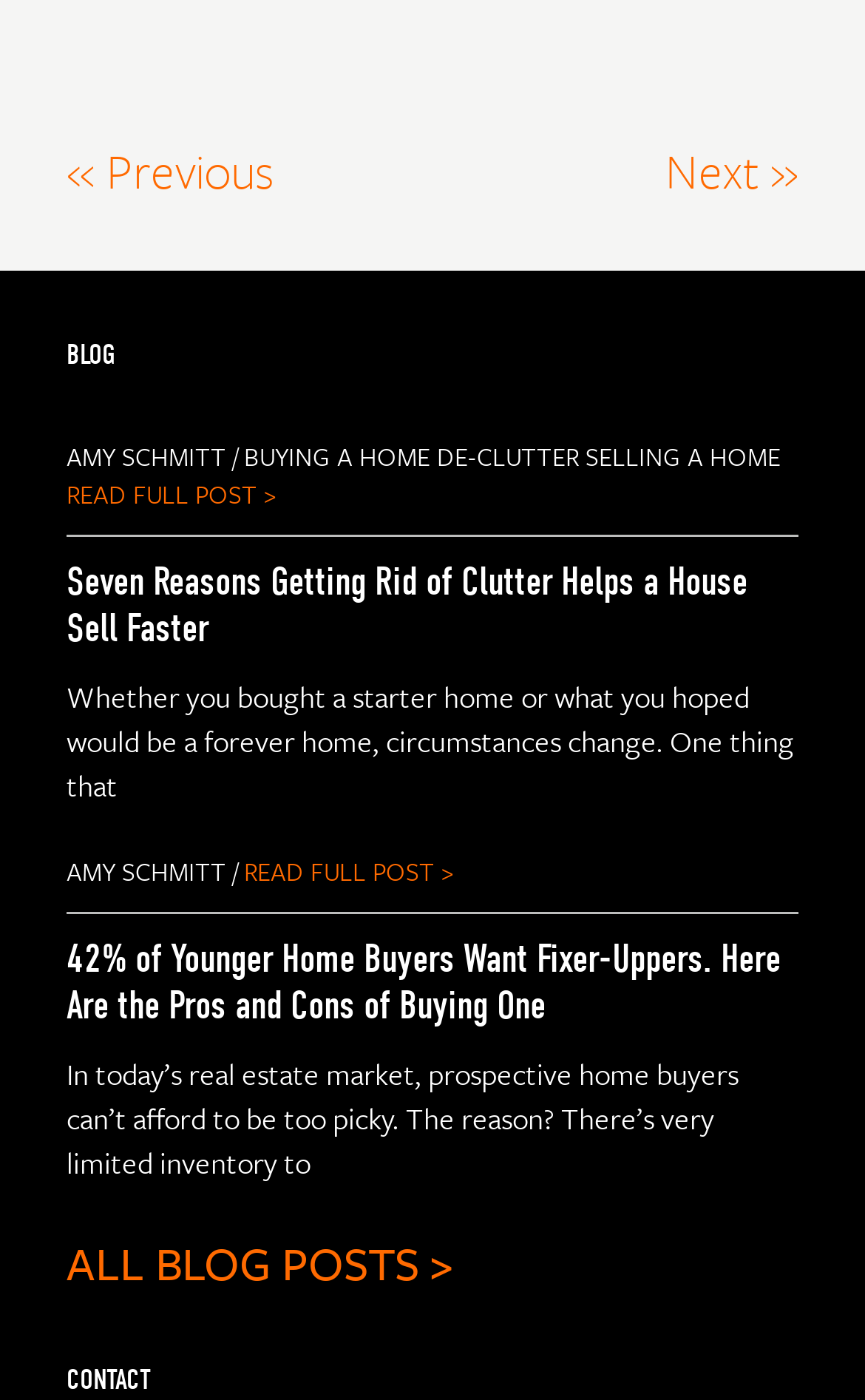Answer the question below in one word or phrase:
How many blog posts are shown on this page?

Two